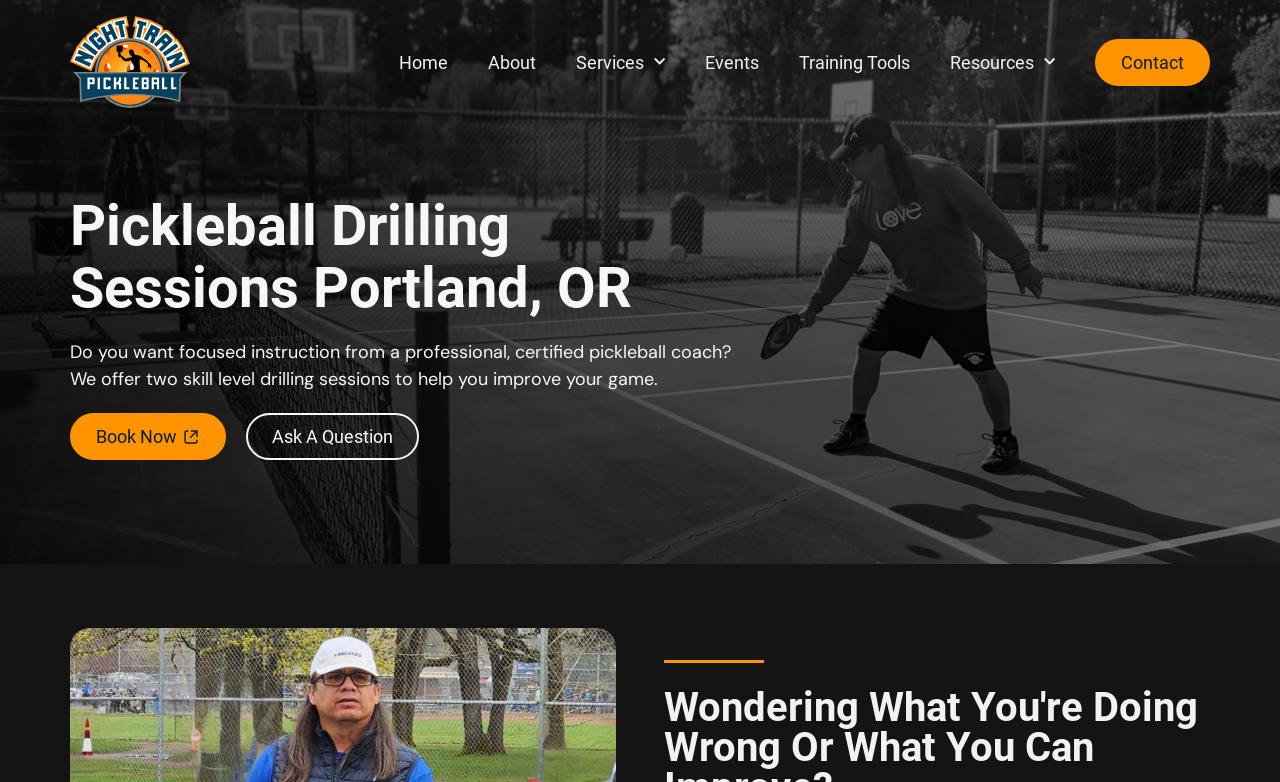Identify the bounding box coordinates of the HTML element based on this description: "Book Now".

[0.055, 0.528, 0.177, 0.588]